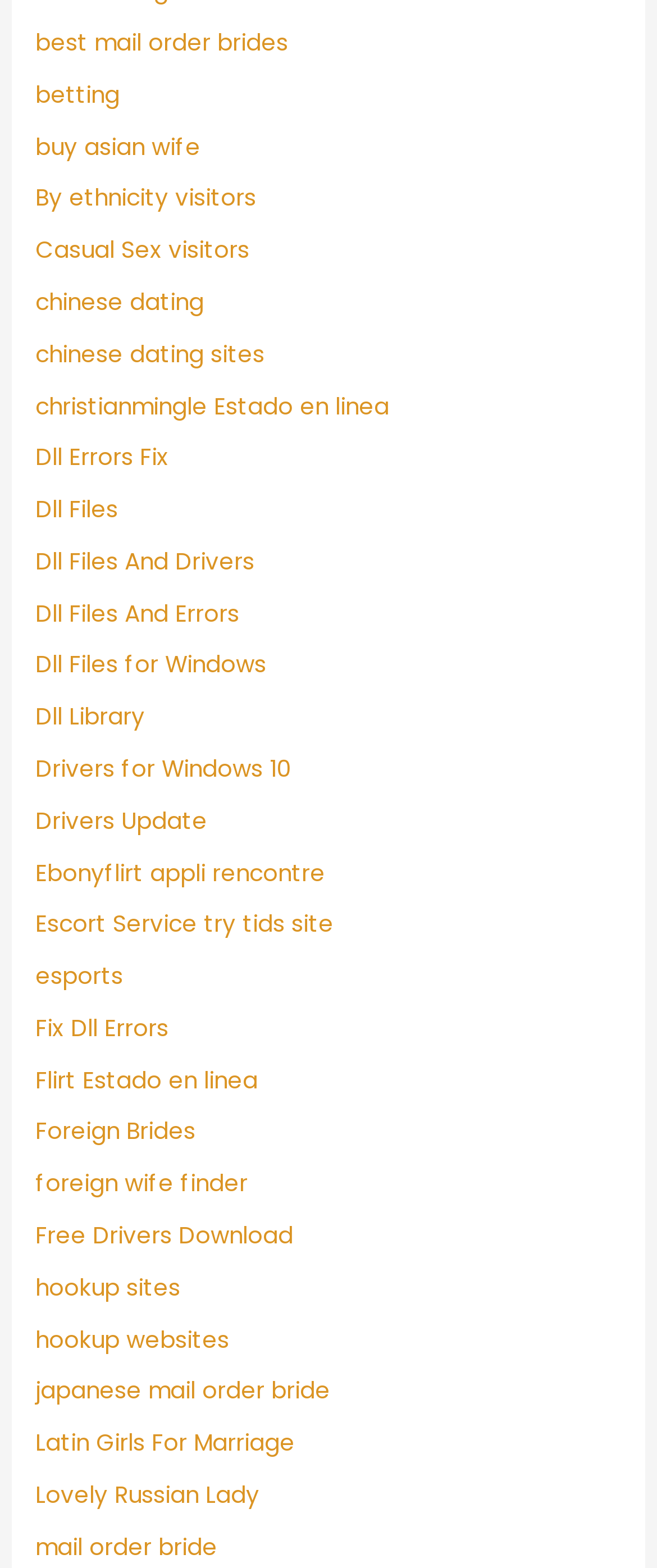How many links are related to sports? Based on the screenshot, please respond with a single word or phrase.

2